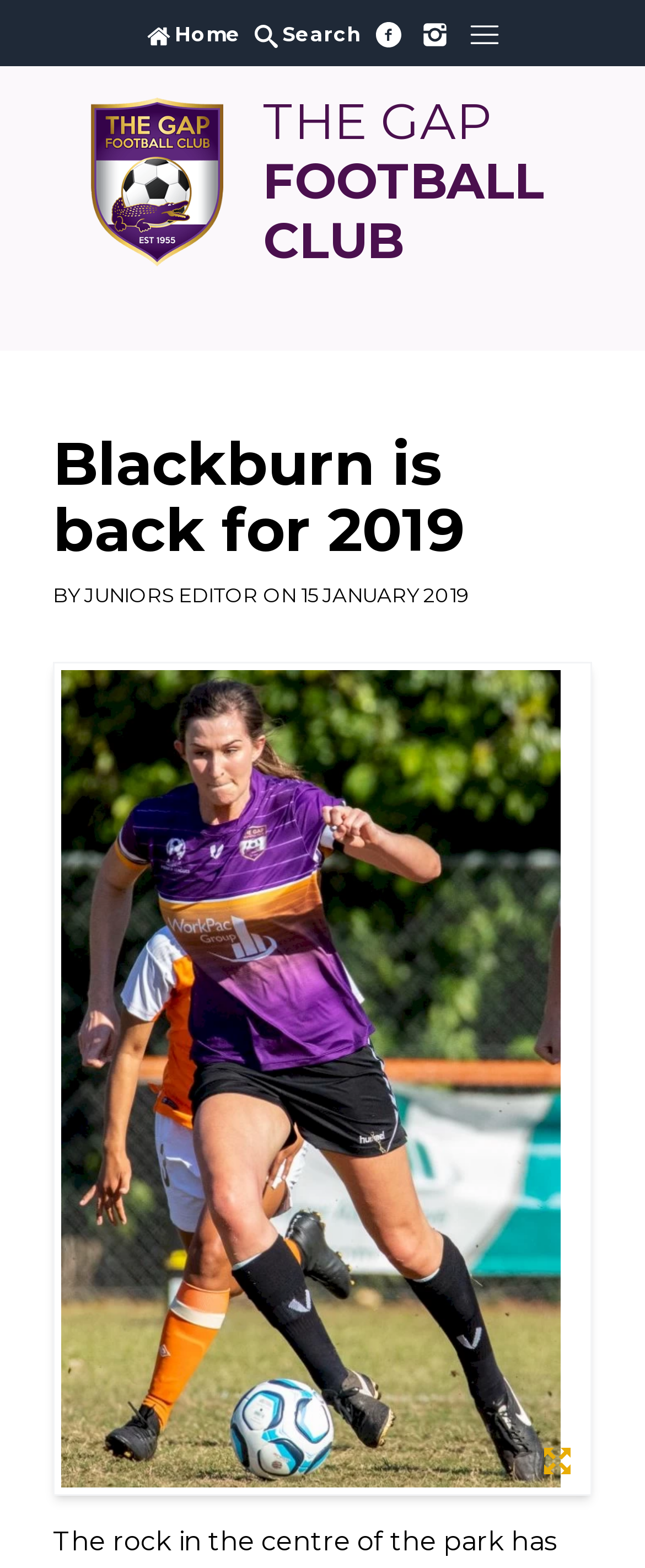Analyze the image and answer the question with as much detail as possible: 
What is the date of the article?

I found a time element with the text '15 JANUARY 2019' which is likely to be the date of the article. This element is located near the heading element with the text 'Blackburn is back for 2019'.